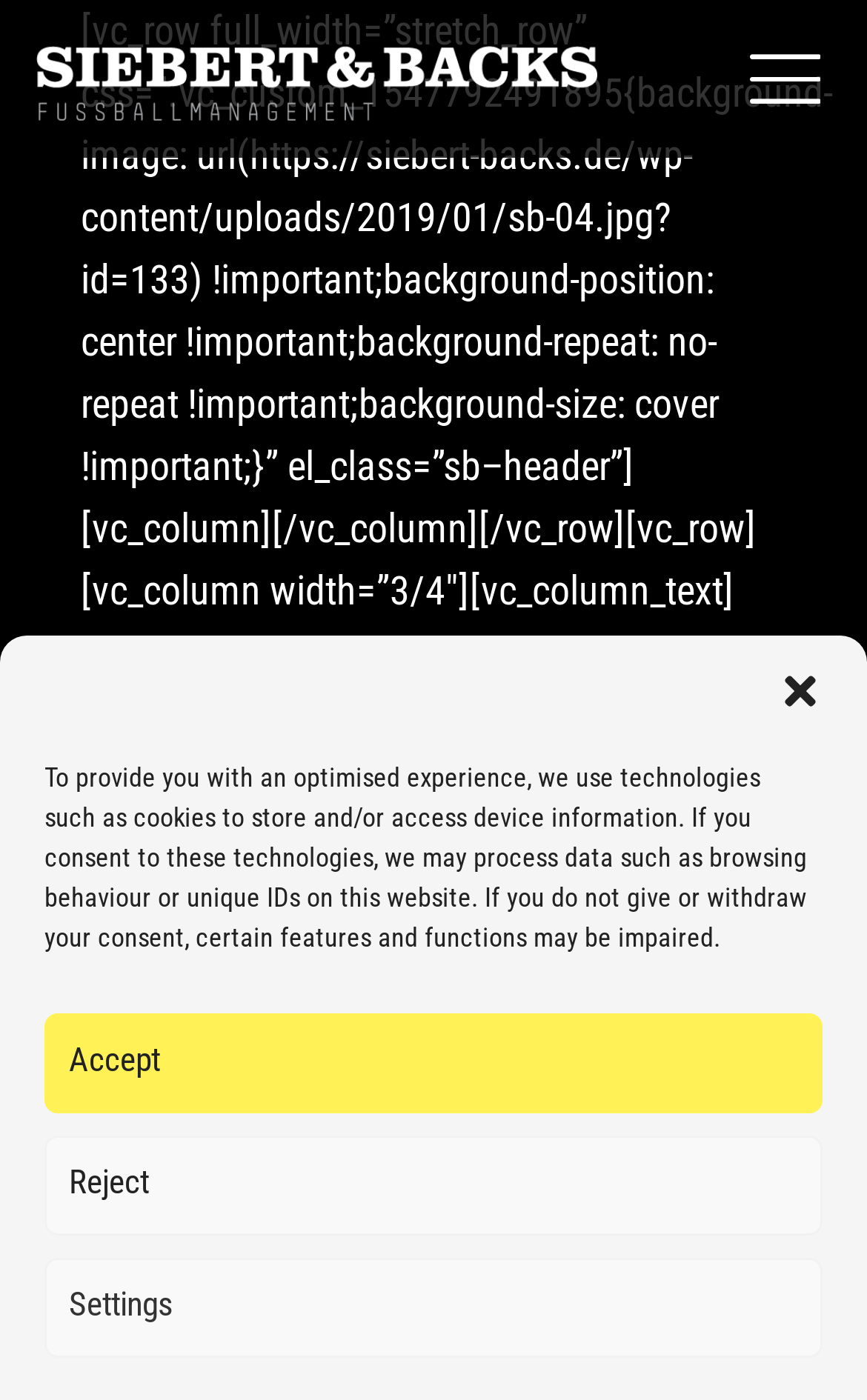Use a single word or phrase to answer the question:
What is the purpose of the technologies used on this website?

Optimised experience